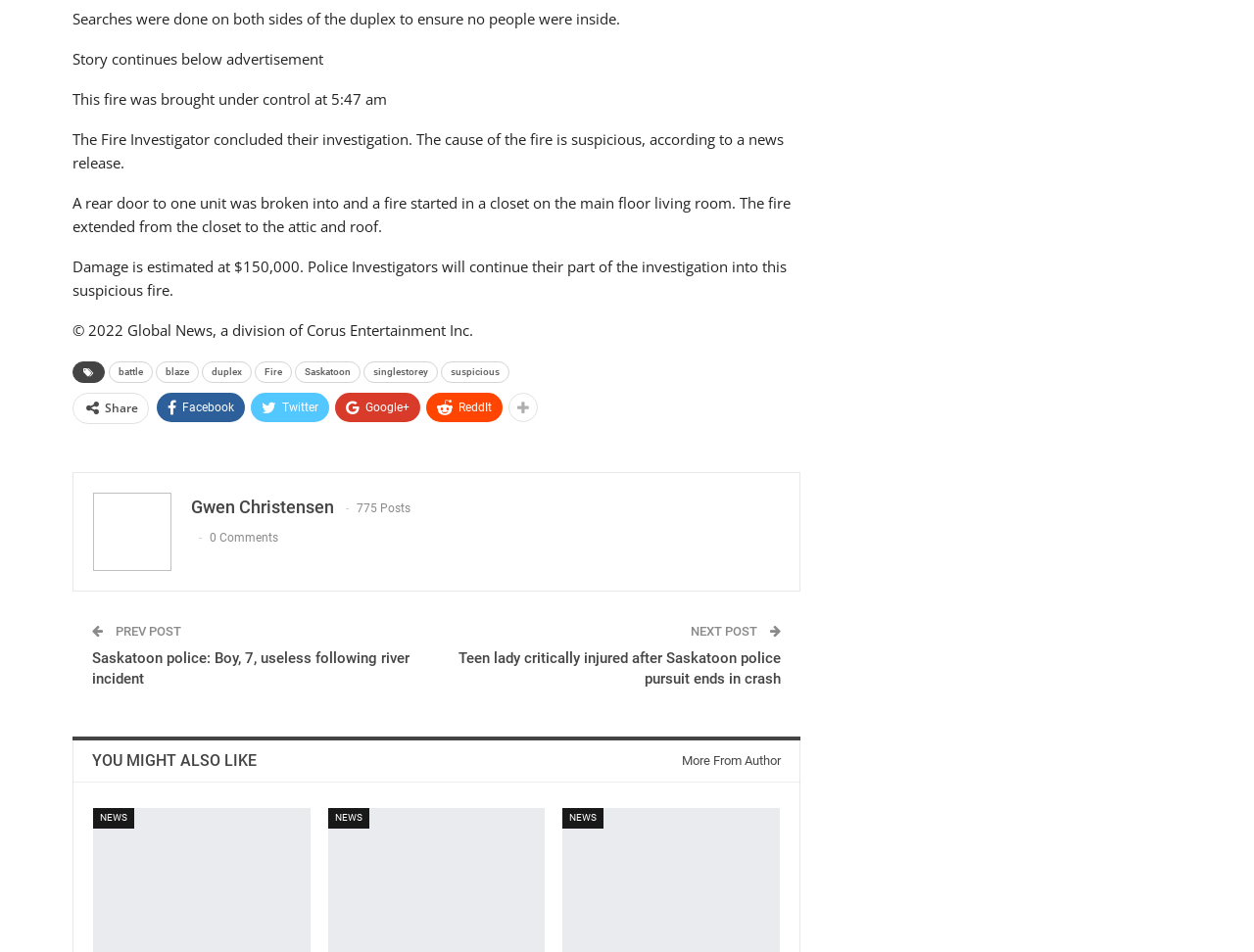Can you find the bounding box coordinates of the area I should click to execute the following instruction: "Read the article by Gwen Christensen"?

[0.152, 0.521, 0.266, 0.543]